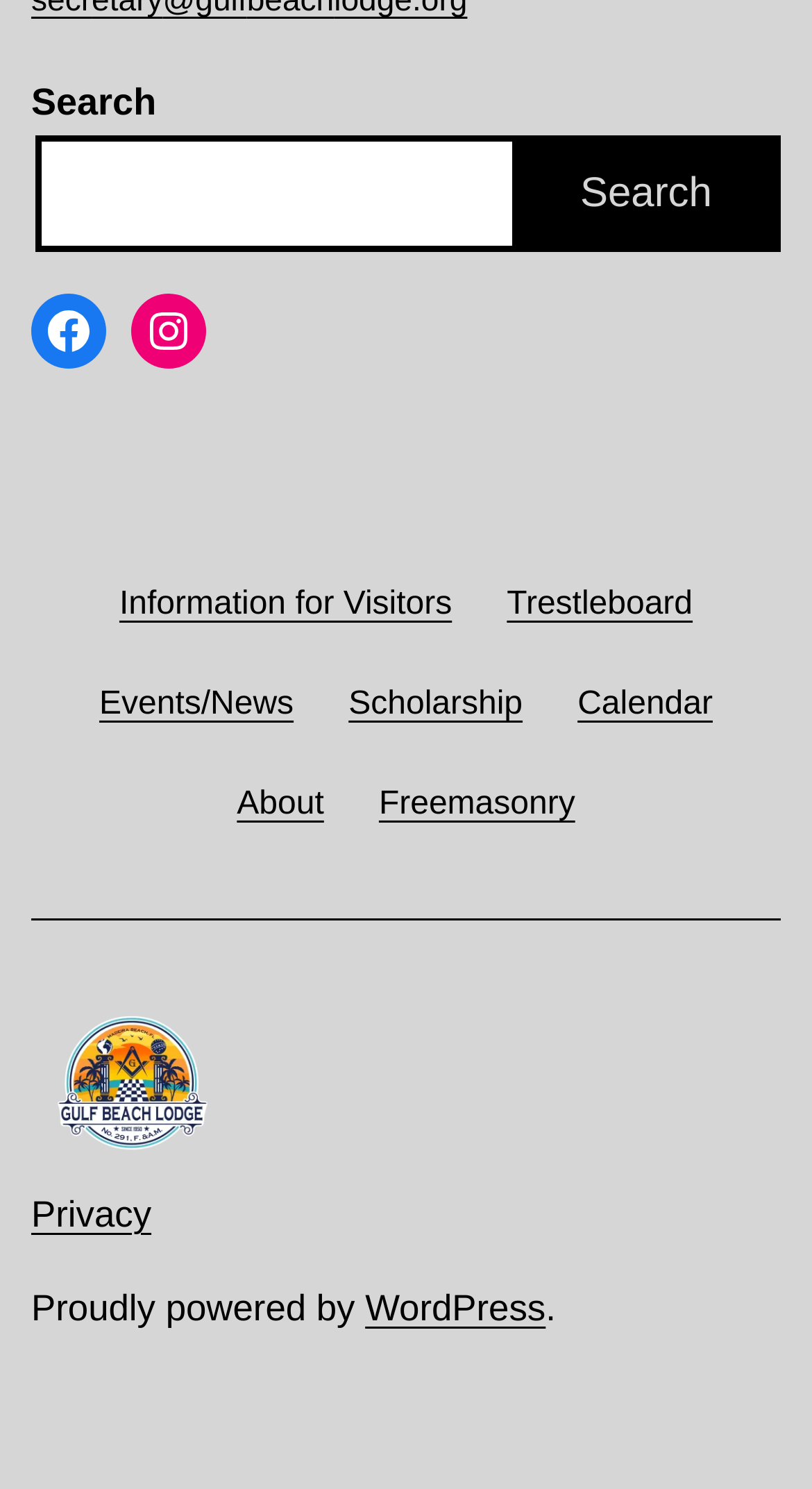Based on the element description: "General Terms of Business", identify the UI element and provide its bounding box coordinates. Use four float numbers between 0 and 1, [left, top, right, bottom].

None